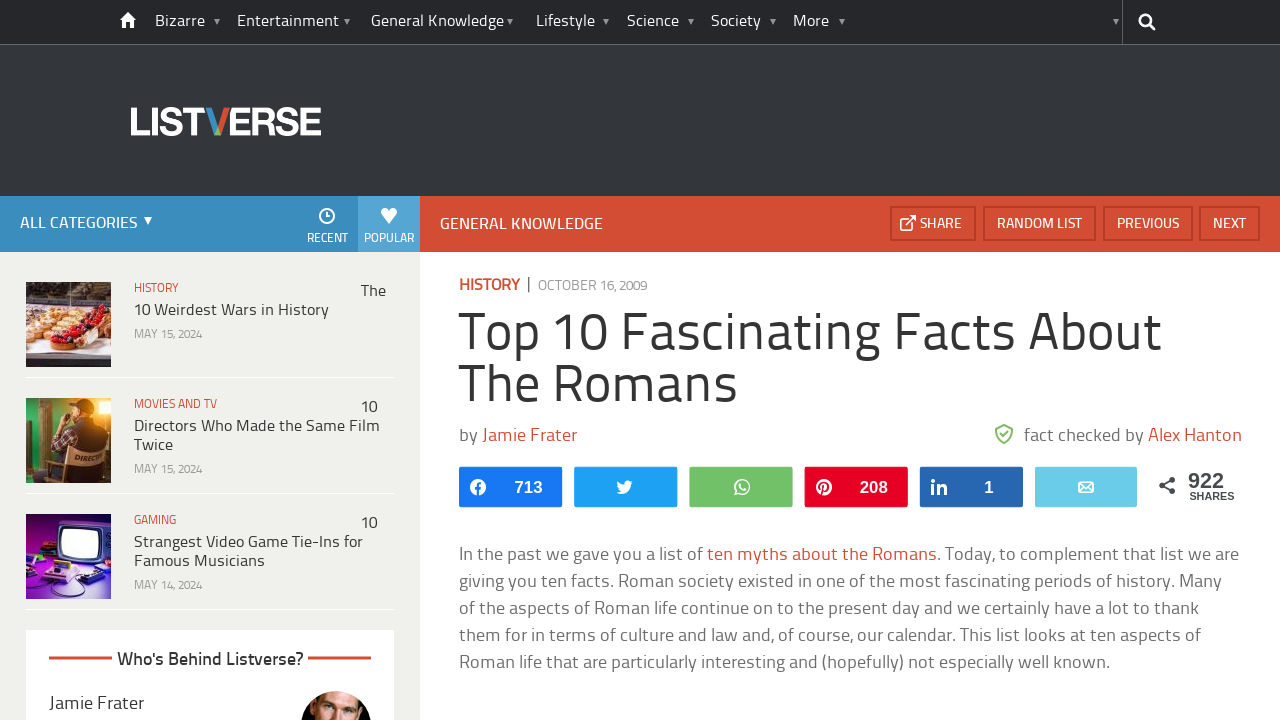Use one word or a short phrase to answer the question provided: 
What is the name of the author of the article 'Top 10 Fascinating Facts About The Romans'?

Jamie Frater